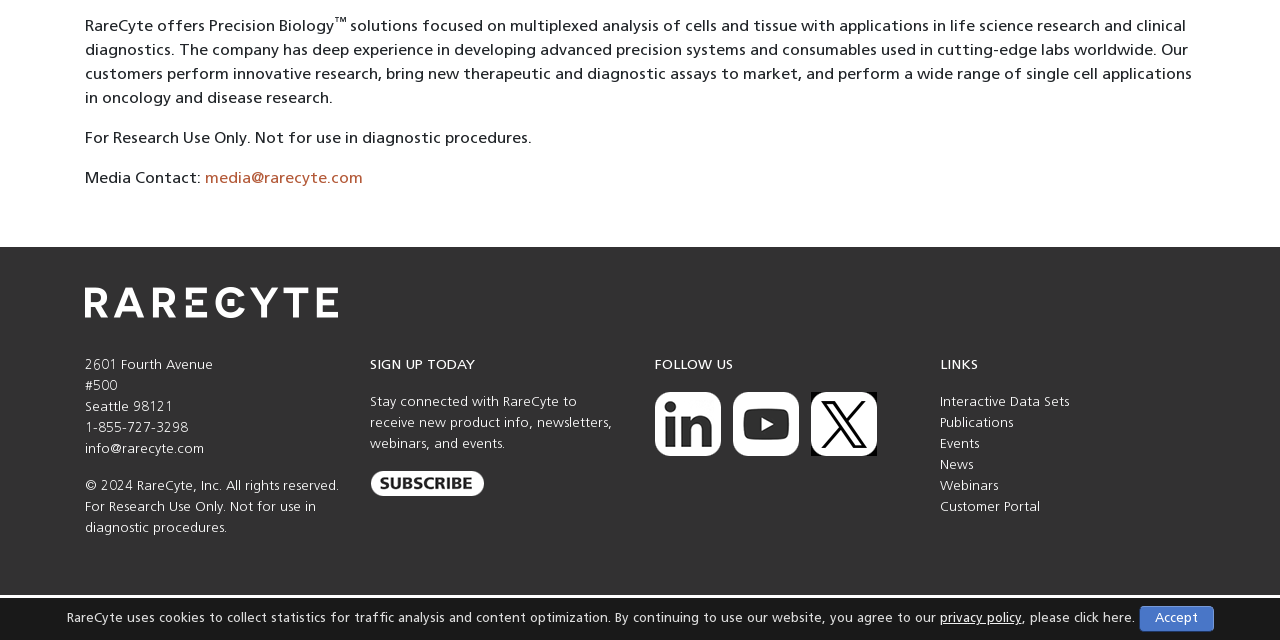Provide the bounding box coordinates for the UI element described in this sentence: "info@rarecyte.com". The coordinates should be four float values between 0 and 1, i.e., [left, top, right, bottom].

[0.066, 0.69, 0.159, 0.714]